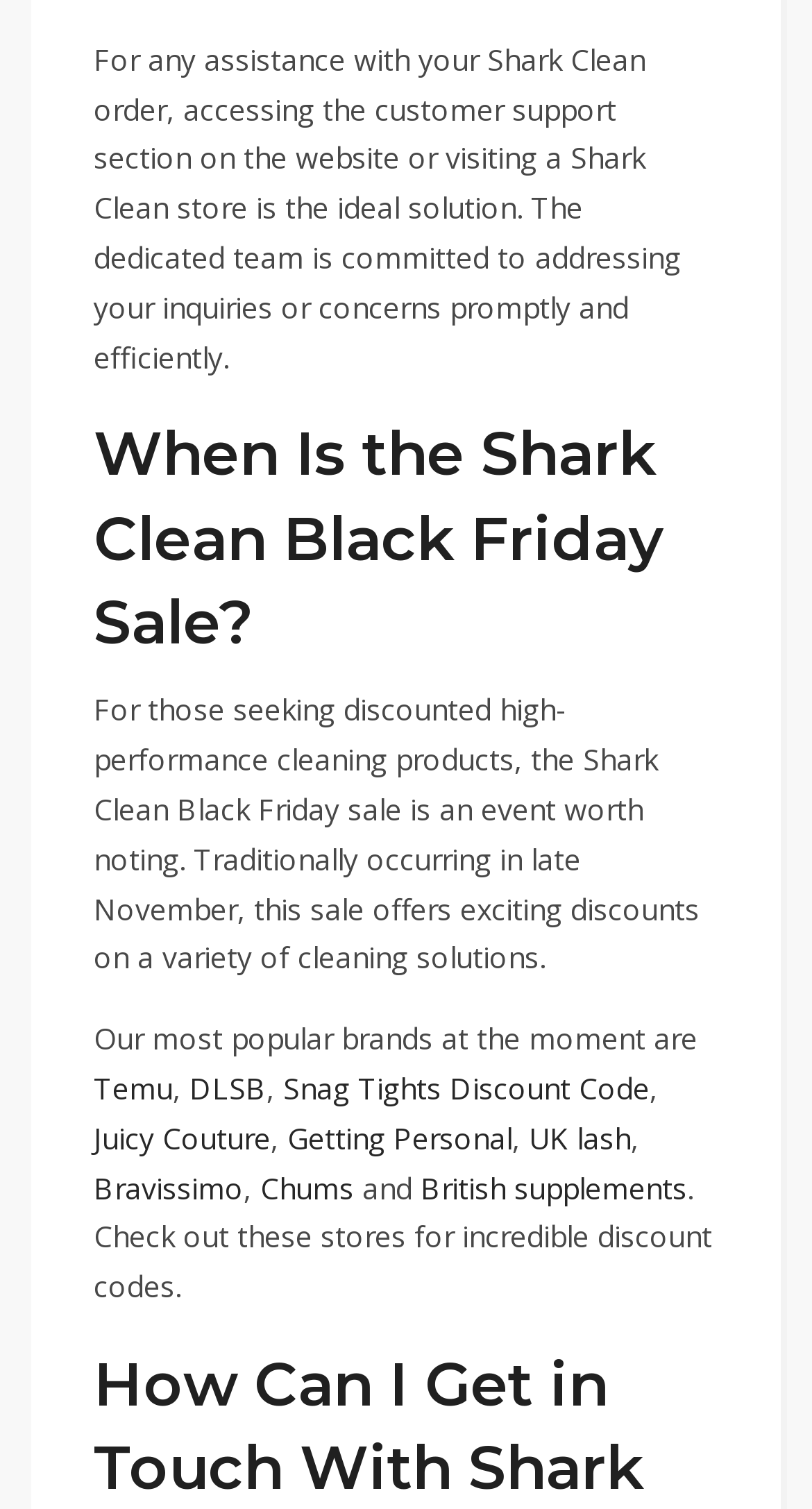When does the Shark Clean Black Friday sale traditionally occur?
Using the visual information, answer the question in a single word or phrase.

Late November